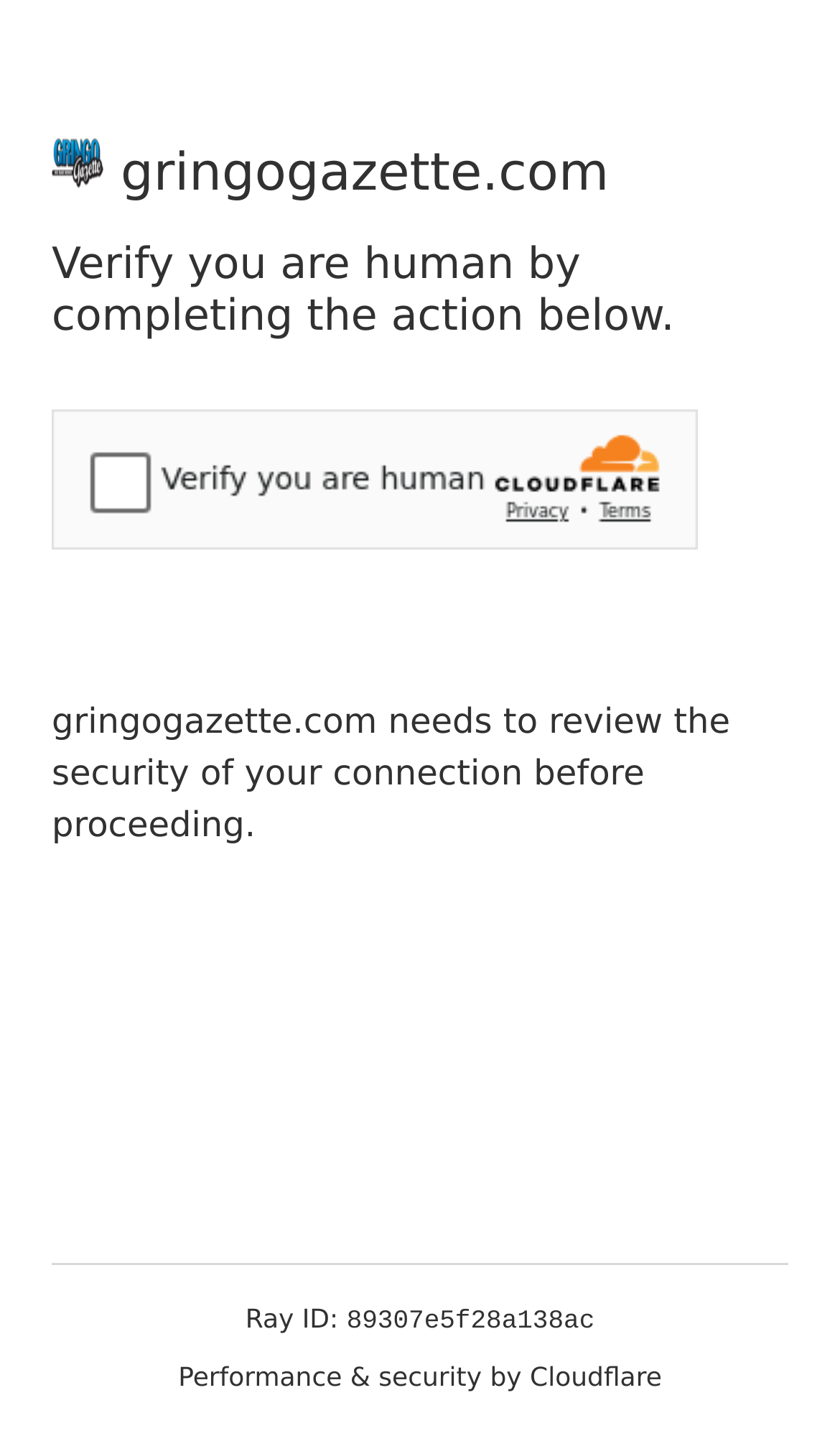What is the website trying to review?
With the help of the image, please provide a detailed response to the question.

The webpage contains a static text element that reads 'gringogazette.com needs to review the security of your connection before proceeding.', indicating that the website is trying to review the security of the user's connection.